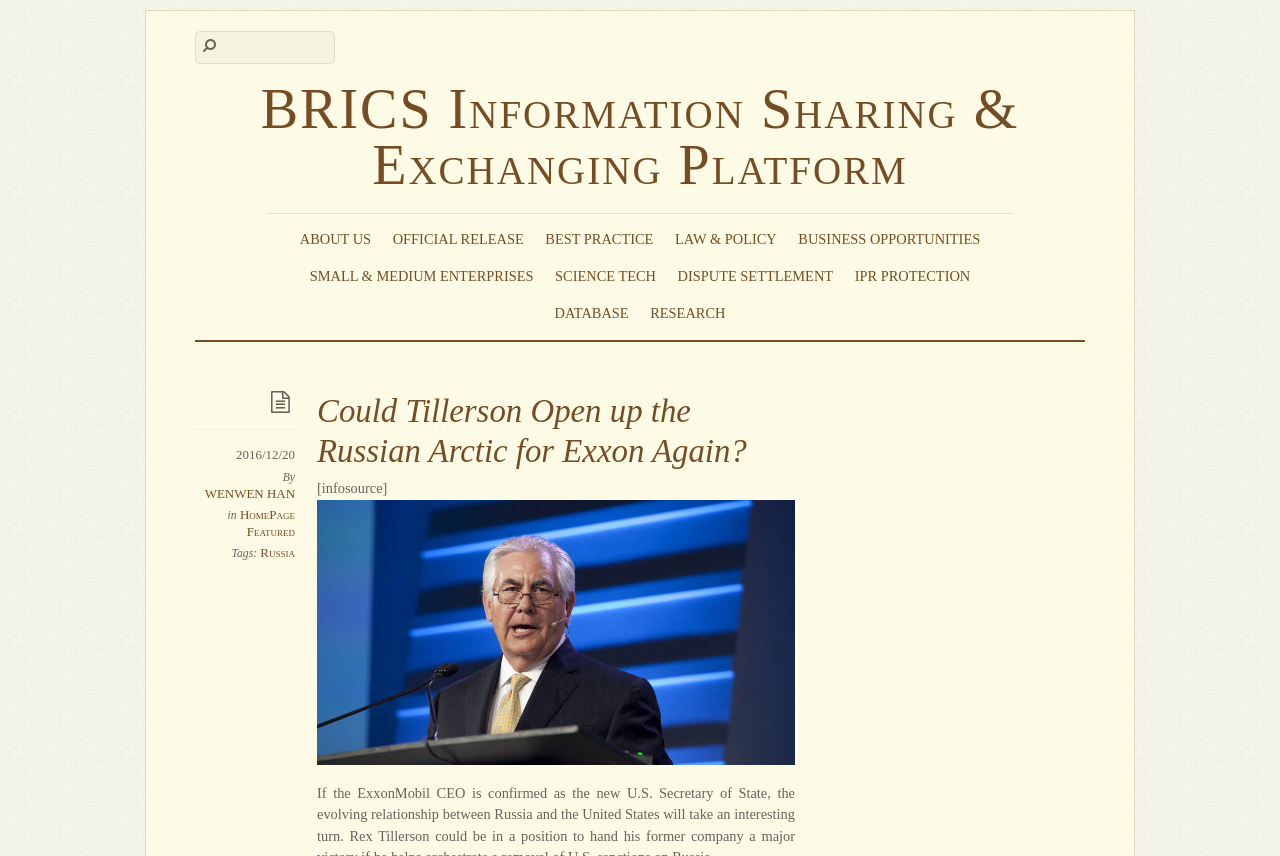Predict the bounding box of the UI element that fits this description: "Shuntaro Tanikawa".

None